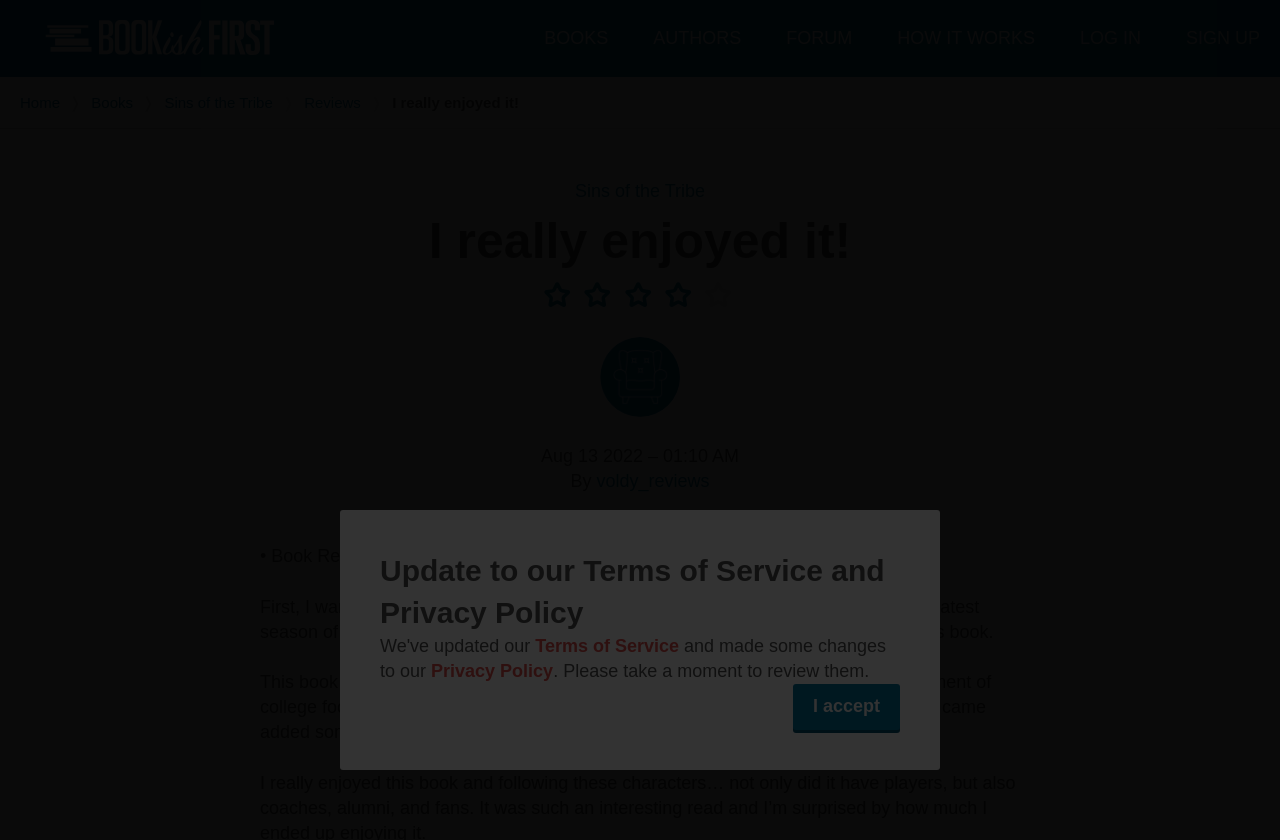Elaborate on the information and visuals displayed on the webpage.

This webpage is a book review page on the BookishFirst website. At the top left corner, there is a BookishFirst logo, which is an image linked to the website's homepage. Next to the logo, there is a main navigation menu with links to different sections of the website, including BOOKS, AUTHORS, FORUM, HOW IT WORKS, LOG IN, and SIGN UP.

Below the main navigation menu, there is a secondary navigation menu that shows the current page's location, with links to Home, Books, Sins of the Tribe, and Reviews. The title of the review, "I really enjoyed it!", is also located in this section.

The main content of the page is a book review of "Sins of the Tribe" by Mark A. Salter. The review is written in a personal tone, with the author mentioning that they are not a big fan of football but still enjoyed the book.

At the bottom of the page, there is a dialog box that informs users about updates to the website's Terms of Service and Privacy Policy. The dialog box contains links to the updated policies and a button to accept the changes.

There are several hidden links on the page, including a link to the book's page and a link to a user's reviews. These links are not visible to users but are likely used for website functionality.